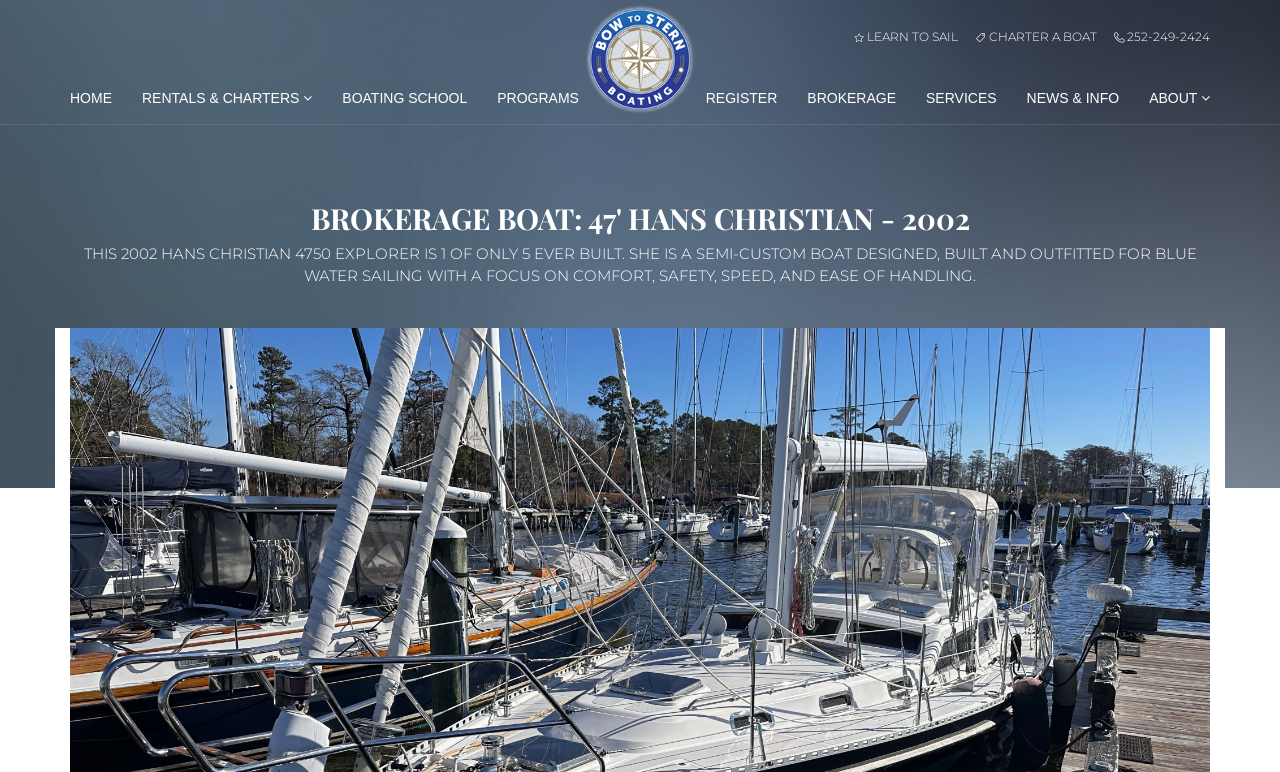Please identify the bounding box coordinates of the clickable area that will allow you to execute the instruction: "go to boating school".

[0.256, 0.094, 0.377, 0.16]